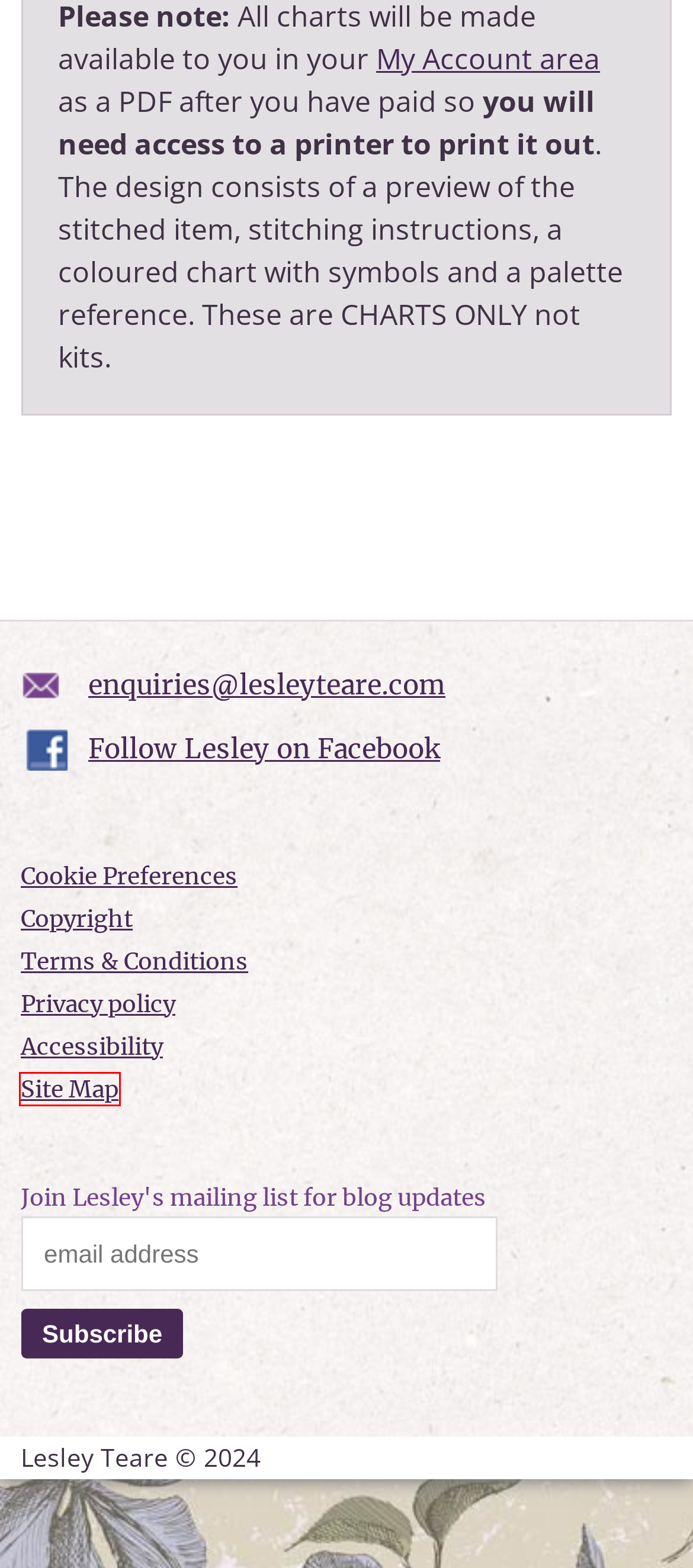Review the webpage screenshot provided, noting the red bounding box around a UI element. Choose the description that best matches the new webpage after clicking the element within the bounding box. The following are the options:
A. Privacy Policy | Lesley Teare
B. Copyright | Lesley Teare
C. Shop for cross stitch charts designed by Lesley Teare
D. Customise Cookies | Lesley Teare
E. Site map | Lesley Teare
F. Website accessibility | Lesley Teare
G. Website terms of Use | Lesley Teare
H. Login | Lesley Teare

E